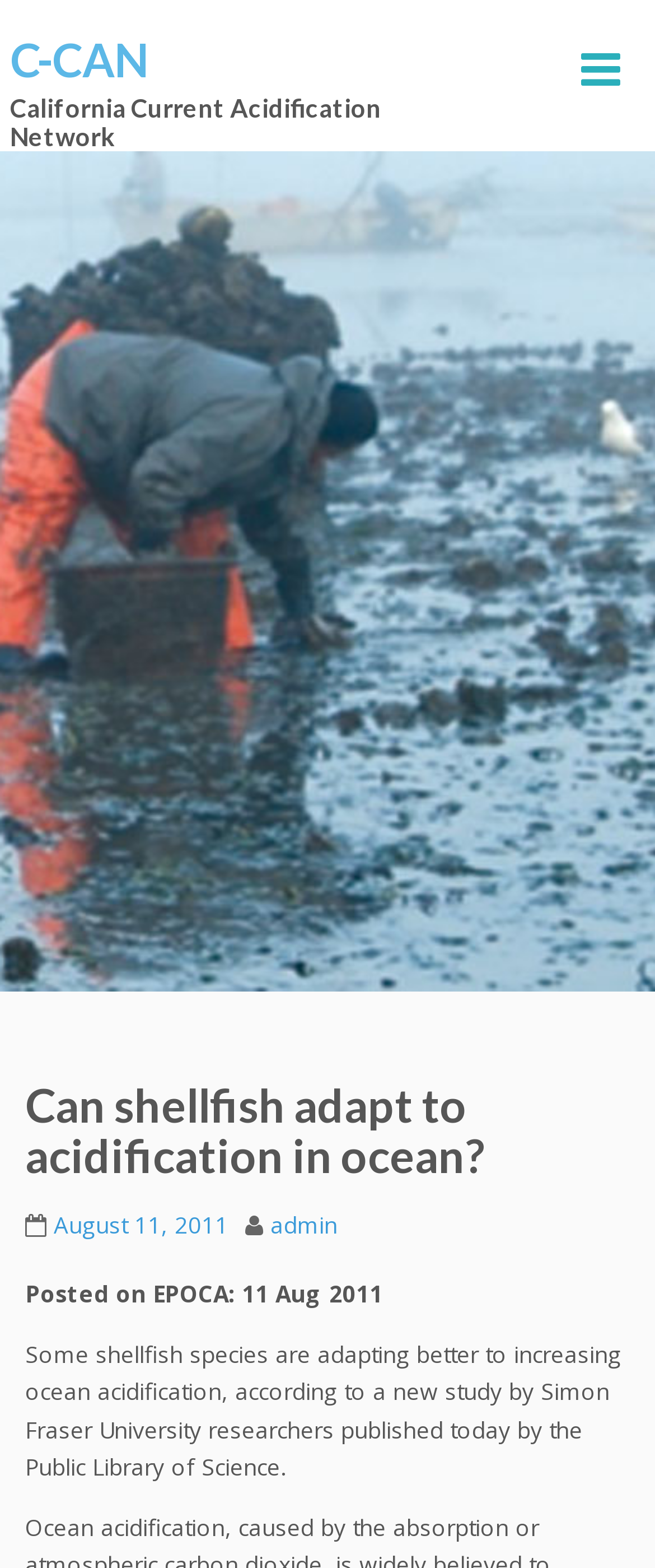Offer a meticulous description of the webpage's structure and content.

The webpage is about a research study on shellfish adaptation to ocean acidification. At the top, there is a heading that reads "C-CAN" with a link to the California Current Acidification Network. Below this, there is a button with an icon on the right side of the page.

The main content of the webpage is divided into two sections. The first section has a heading that asks the question "Can shellfish adapt to acidification in ocean?" and is accompanied by a link to the publication date "August 11, 2011" and the author "admin". 

Below this, there is a paragraph of text that summarizes the study, stating that some shellfish species are adapting better to increasing ocean acidification according to a new study by Simon Fraser University researchers. This text is followed by a line that mentions the study was posted on EPOCA on August 11, 2011.